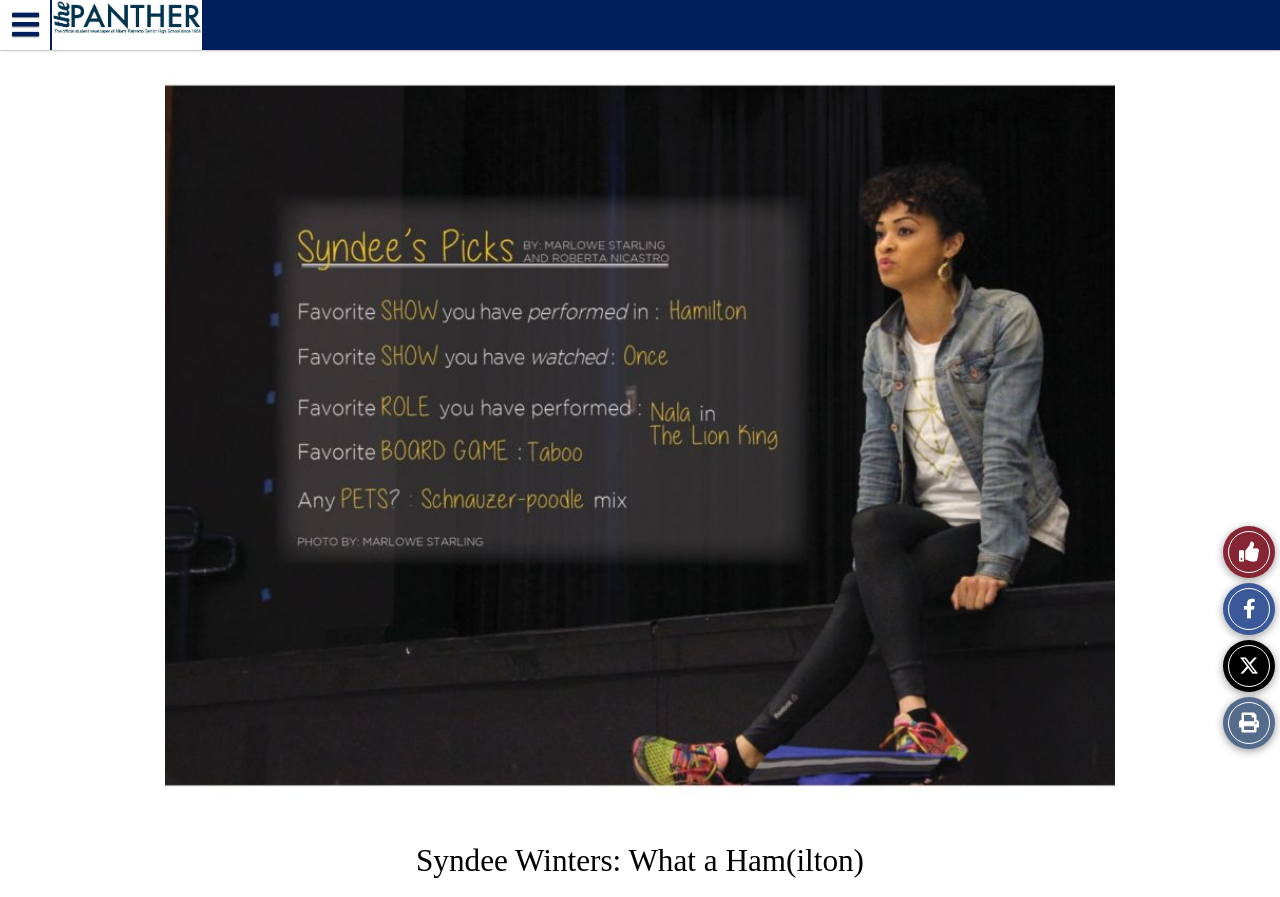What is the type of the webpage?
Based on the image, please offer an in-depth response to the question.

The type of the webpage is a news article, which is indicated by the link 'The news site of Miami Palmetto Senior High School' and the structure of the webpage.